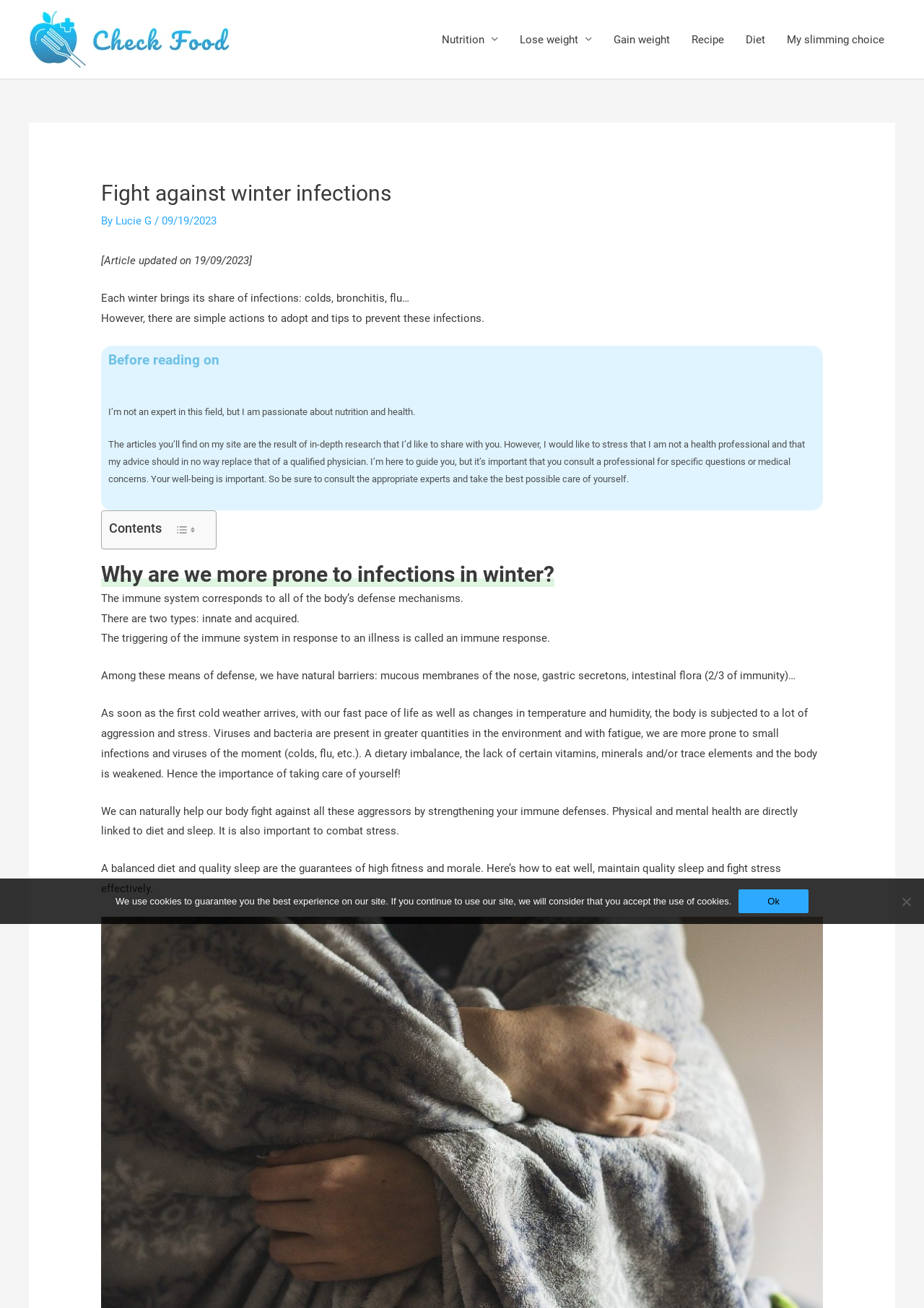Locate the bounding box coordinates of the element to click to perform the following action: 'Navigate to Nutrition page'. The coordinates should be given as four float values between 0 and 1, in the form of [left, top, right, bottom].

[0.466, 0.0, 0.551, 0.06]